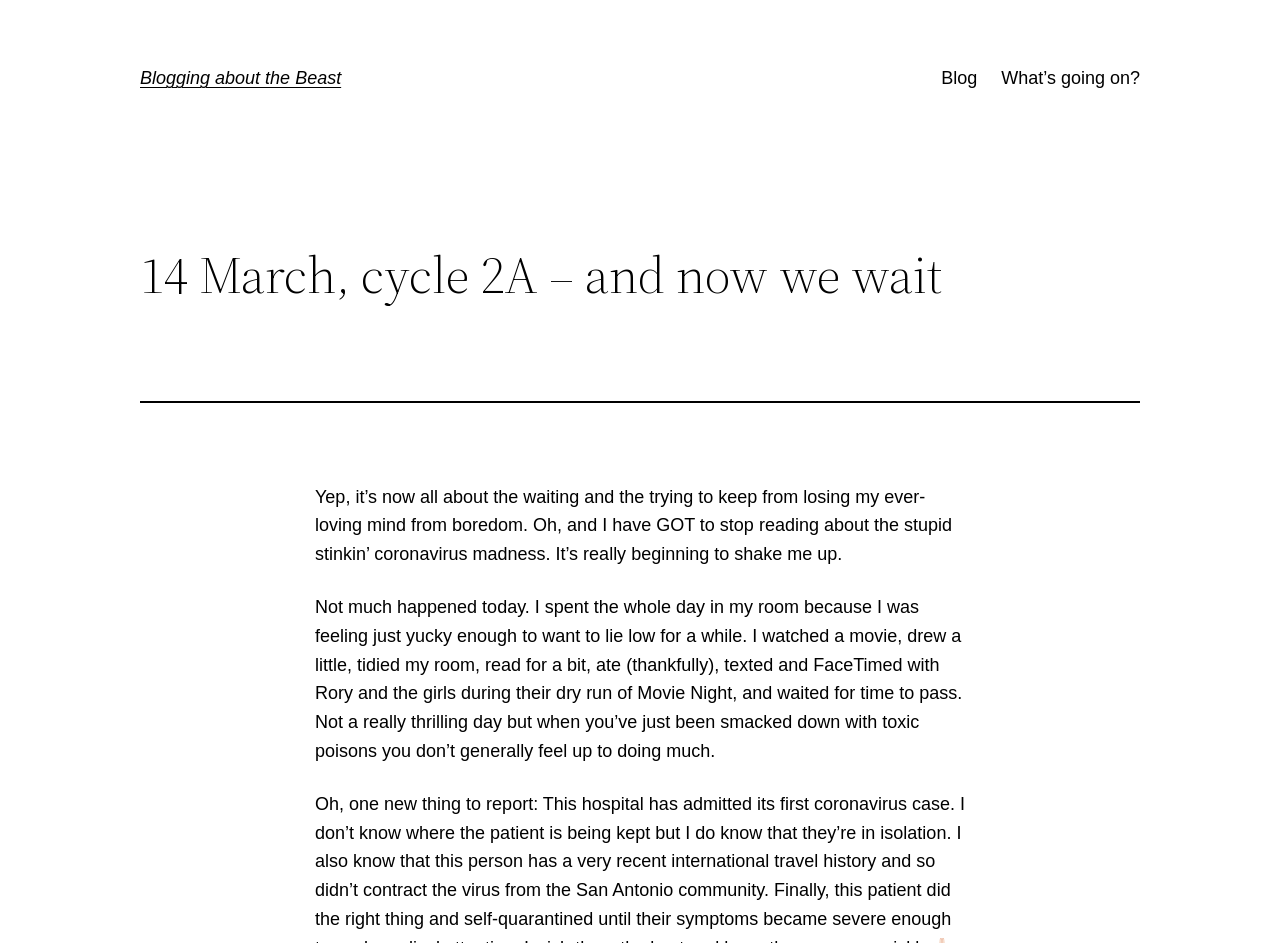What is the author's current activity? Observe the screenshot and provide a one-word or short phrase answer.

Waiting